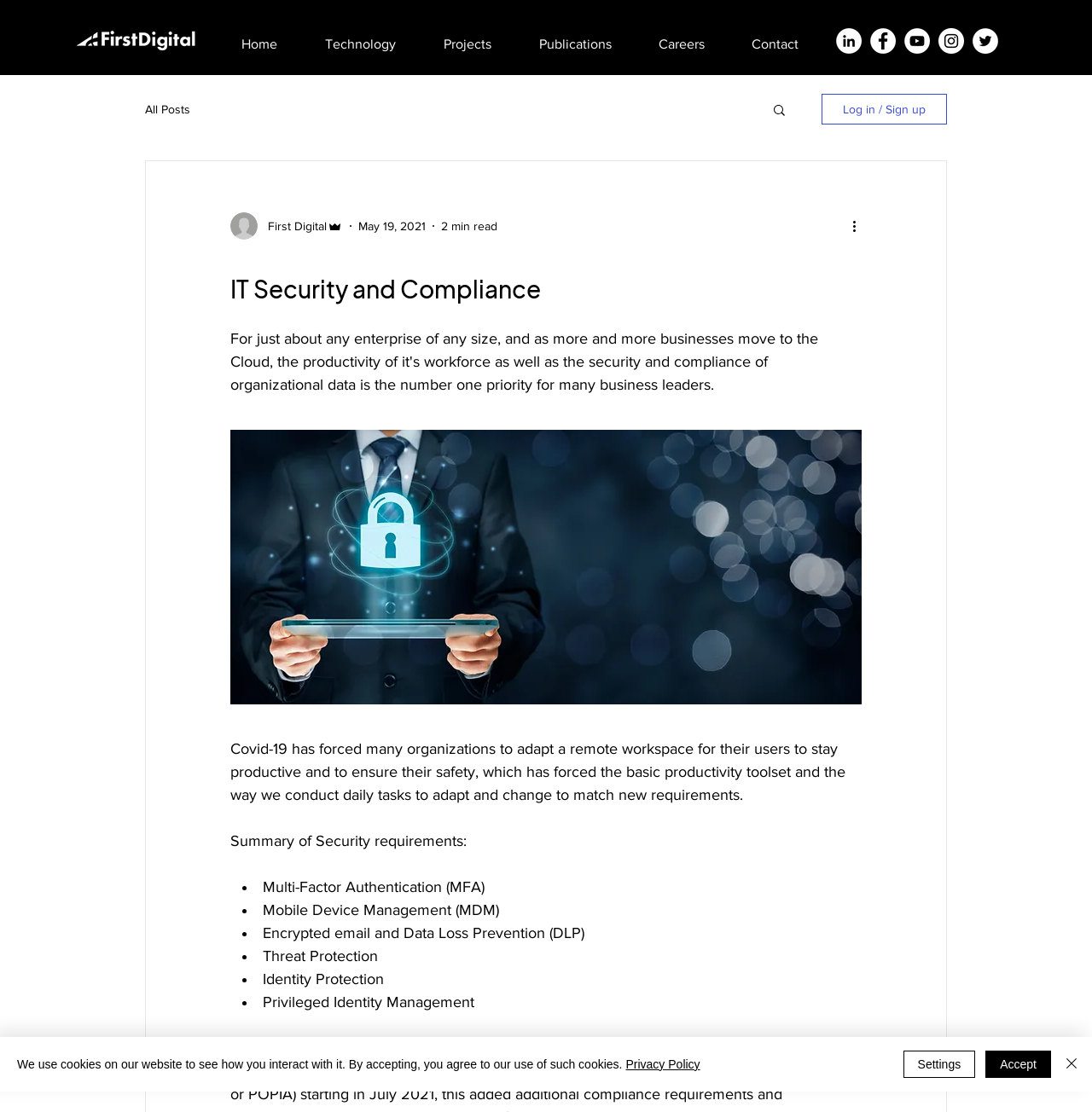Predict the bounding box coordinates of the area that should be clicked to accomplish the following instruction: "Click on 'GET IN TOUCH'". The bounding box coordinates should consist of four float numbers between 0 and 1, i.e., [left, top, right, bottom].

None